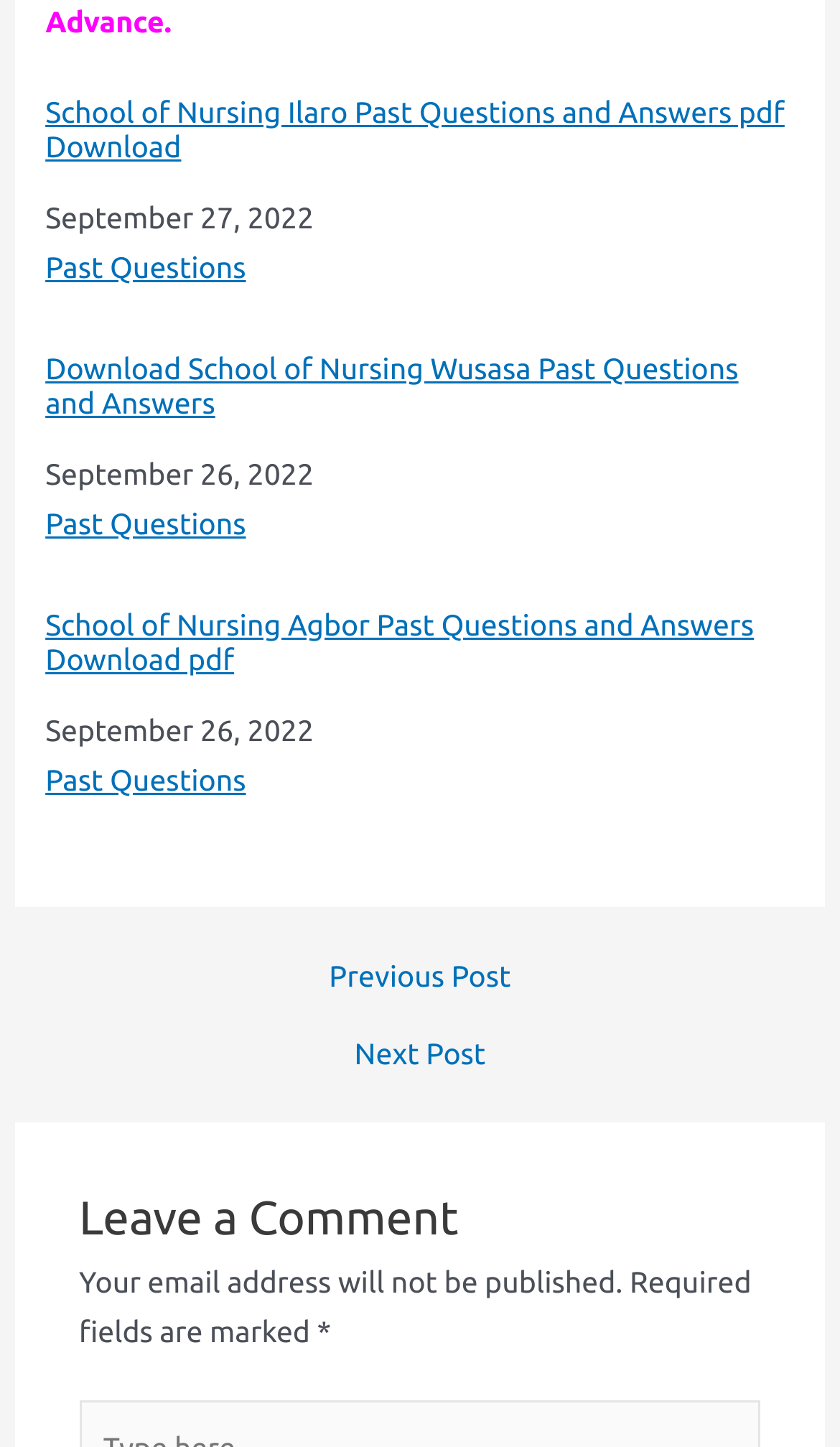Please find the bounding box coordinates of the element's region to be clicked to carry out this instruction: "Download School of Nursing Ilaro Past Questions and Answers".

[0.054, 0.065, 0.946, 0.114]